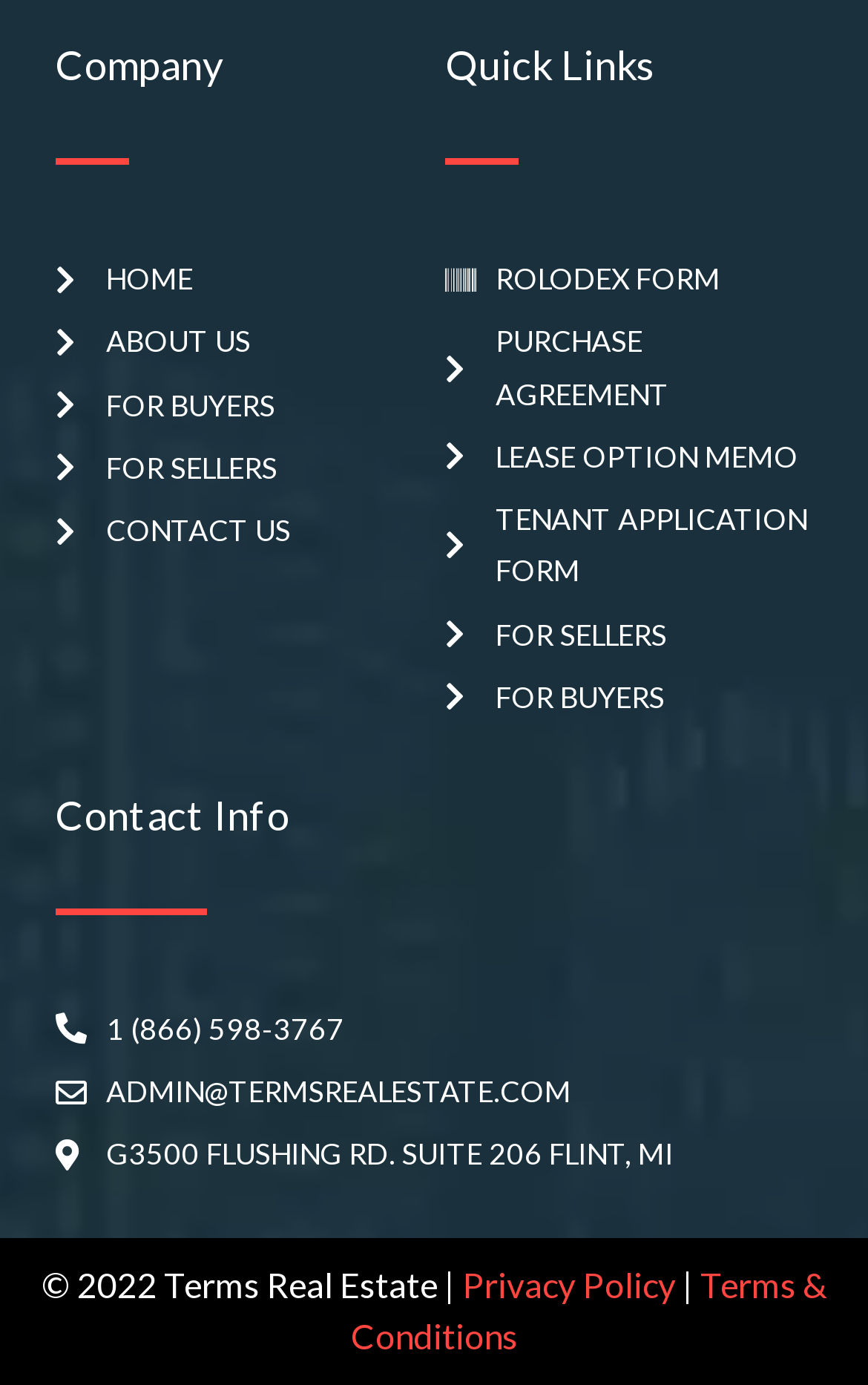What is the phone number?
Look at the image and respond with a one-word or short-phrase answer.

1 (866) 598-3767